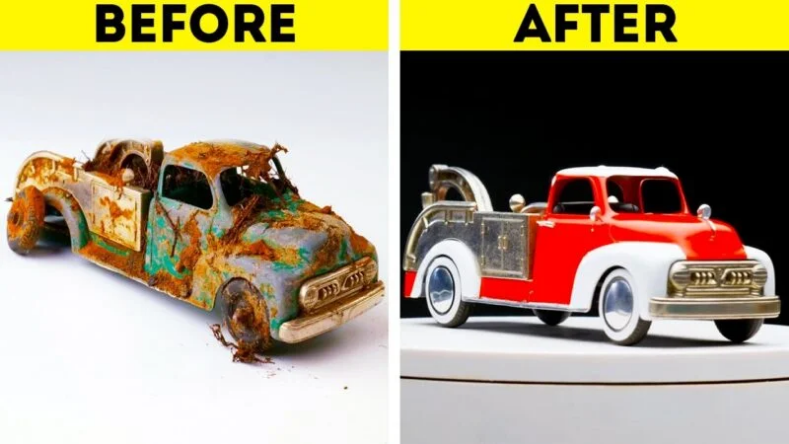What color is the restored truck?
Could you give a comprehensive explanation in response to this question?

The 'After' image on the right side of the picture shows the same model truck beautifully restored to its former glory, adorned in a vibrant red and white color scheme, which is a stark contrast to the rusty and weathered state of the truck in the 'Before' image.